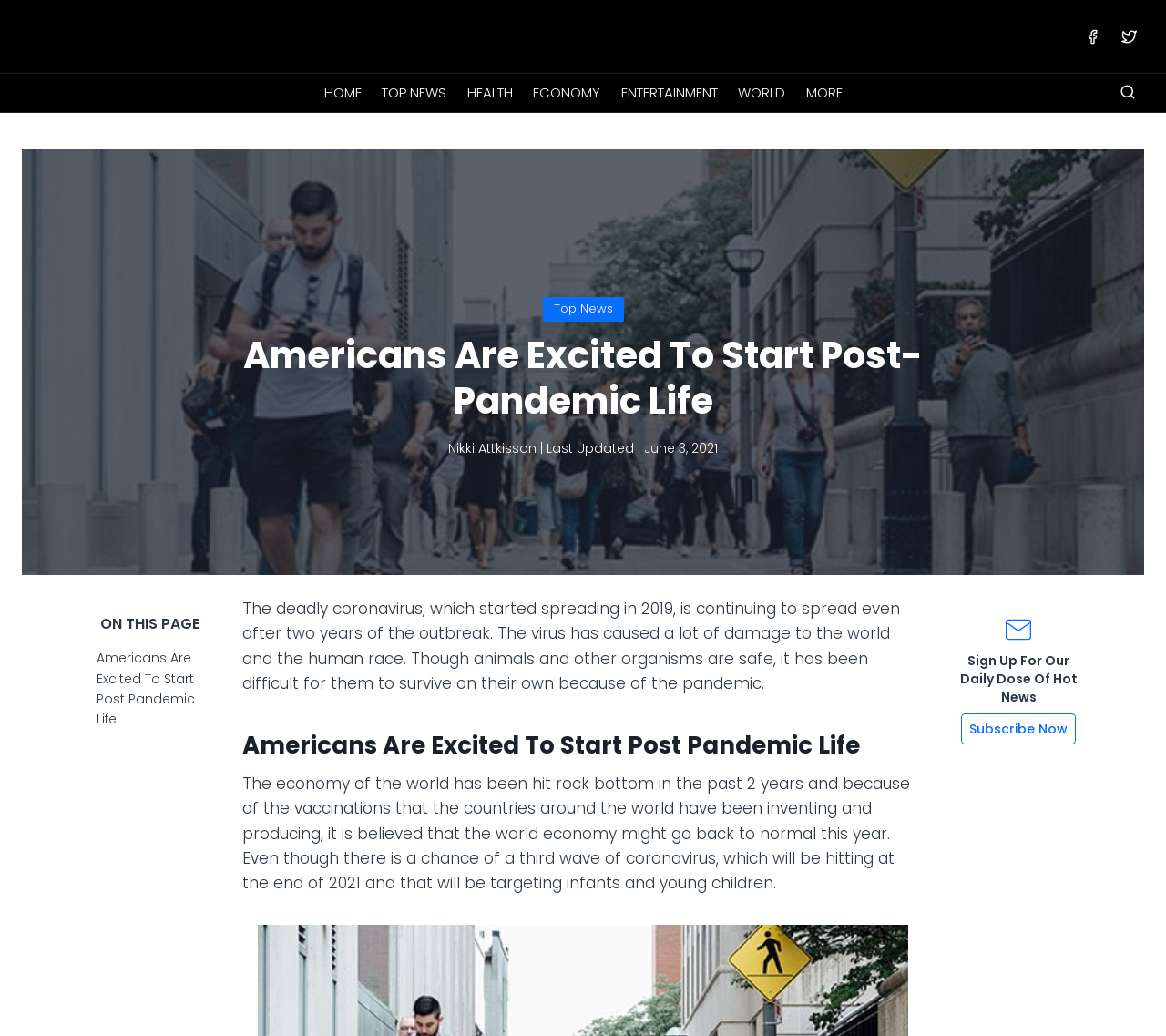Identify the bounding box coordinates of the area you need to click to perform the following instruction: "Subscribe Now".

[0.824, 0.689, 0.923, 0.719]